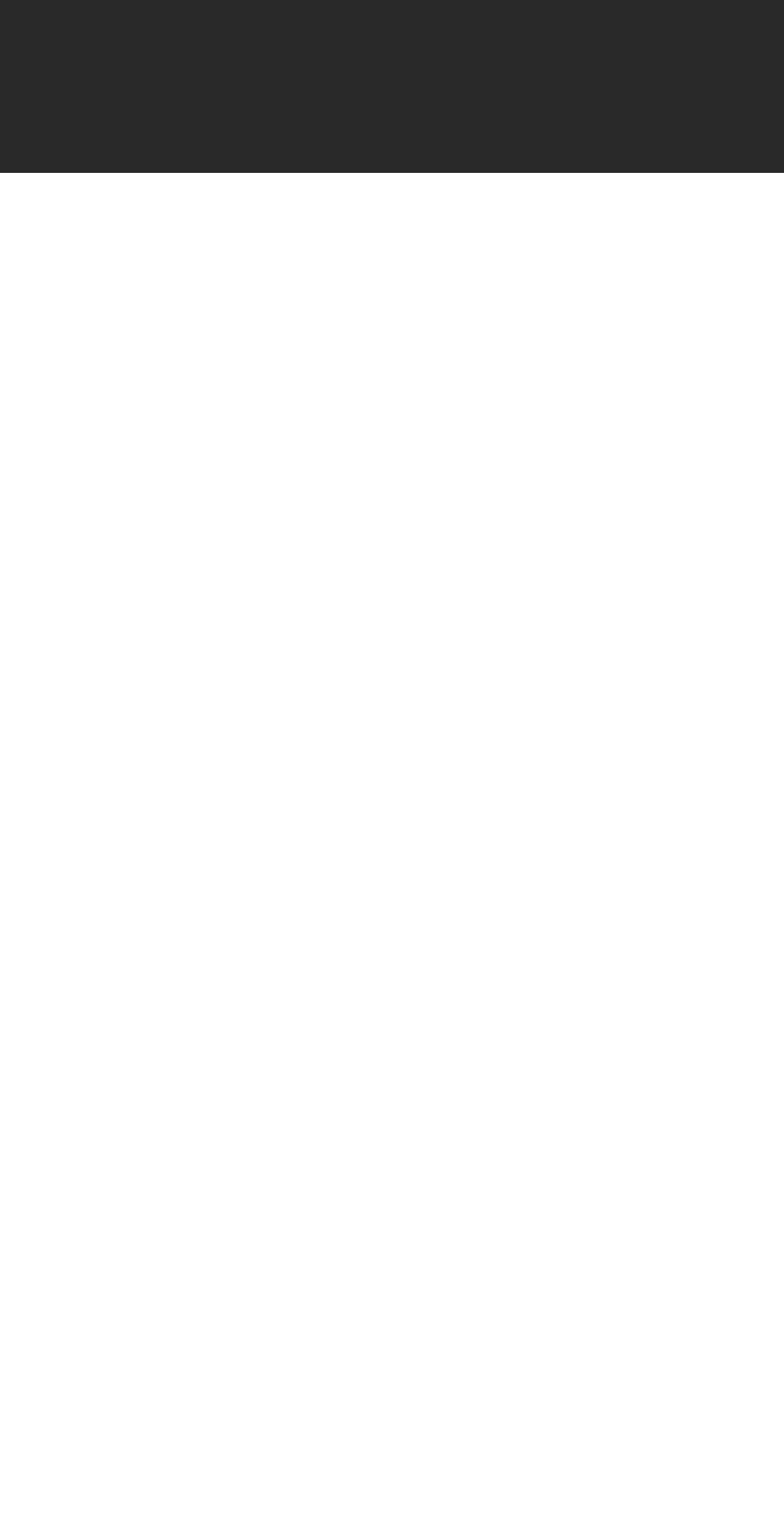How many phone numbers are listed?
Please use the image to provide a one-word or short phrase answer.

2